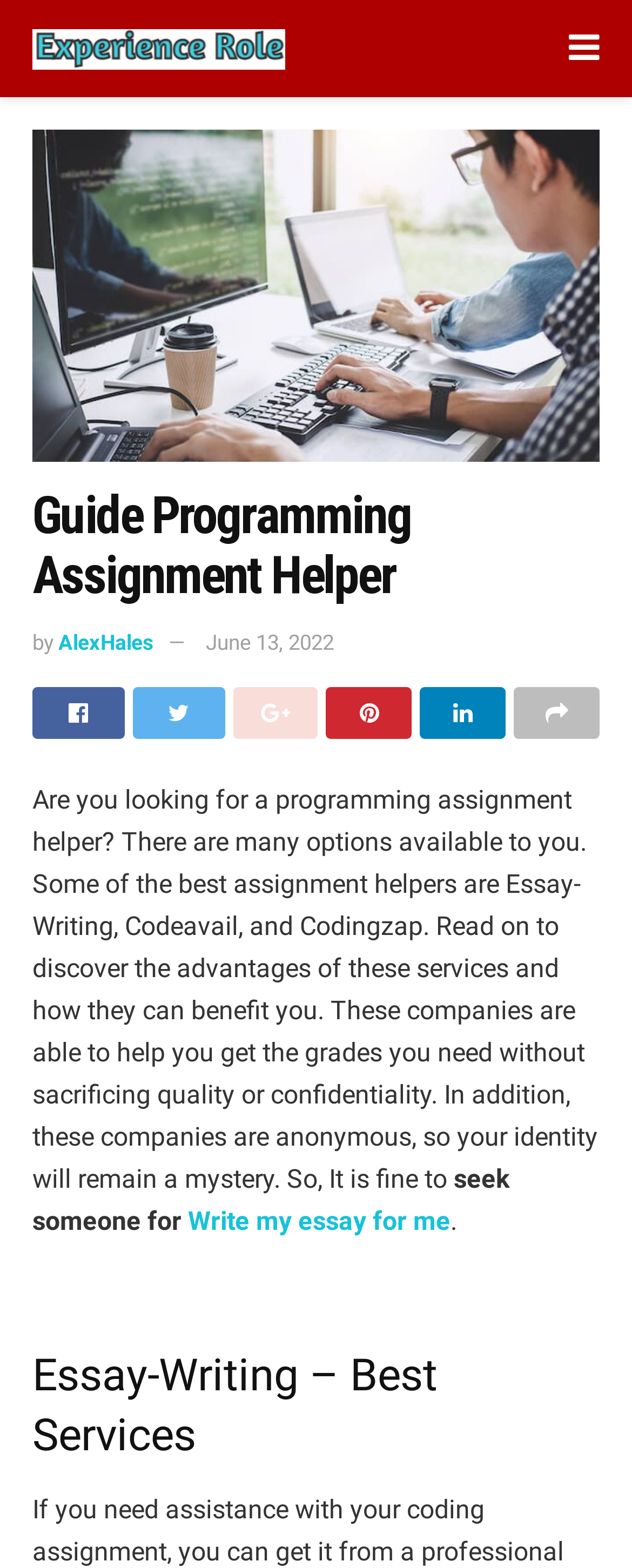What are the three programming assignment helpers mentioned?
Based on the image, give a one-word or short phrase answer.

Essay-Writing, Codeavail, and Codingzap